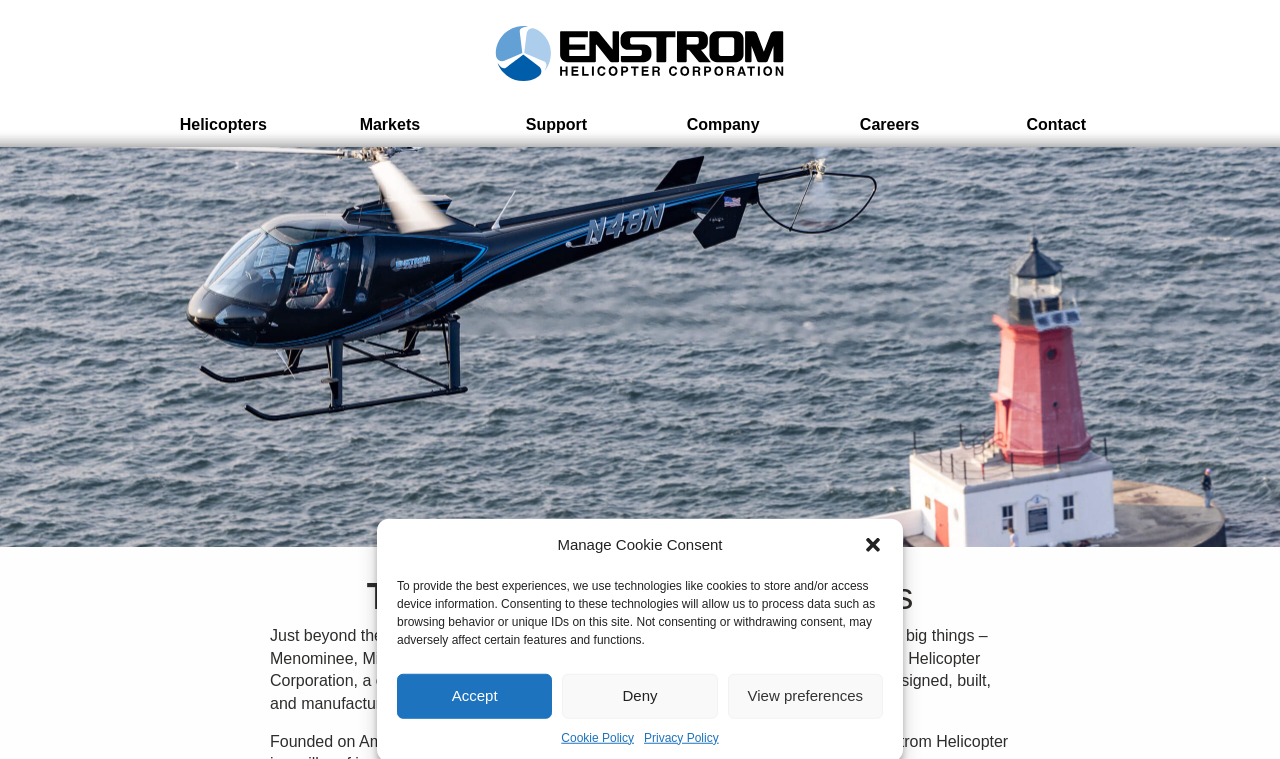Identify the bounding box coordinates for the region of the element that should be clicked to carry out the instruction: "Select the Helicopters menu item". The bounding box coordinates should be four float numbers between 0 and 1, i.e., [left, top, right, bottom].

[0.109, 0.14, 0.24, 0.194]